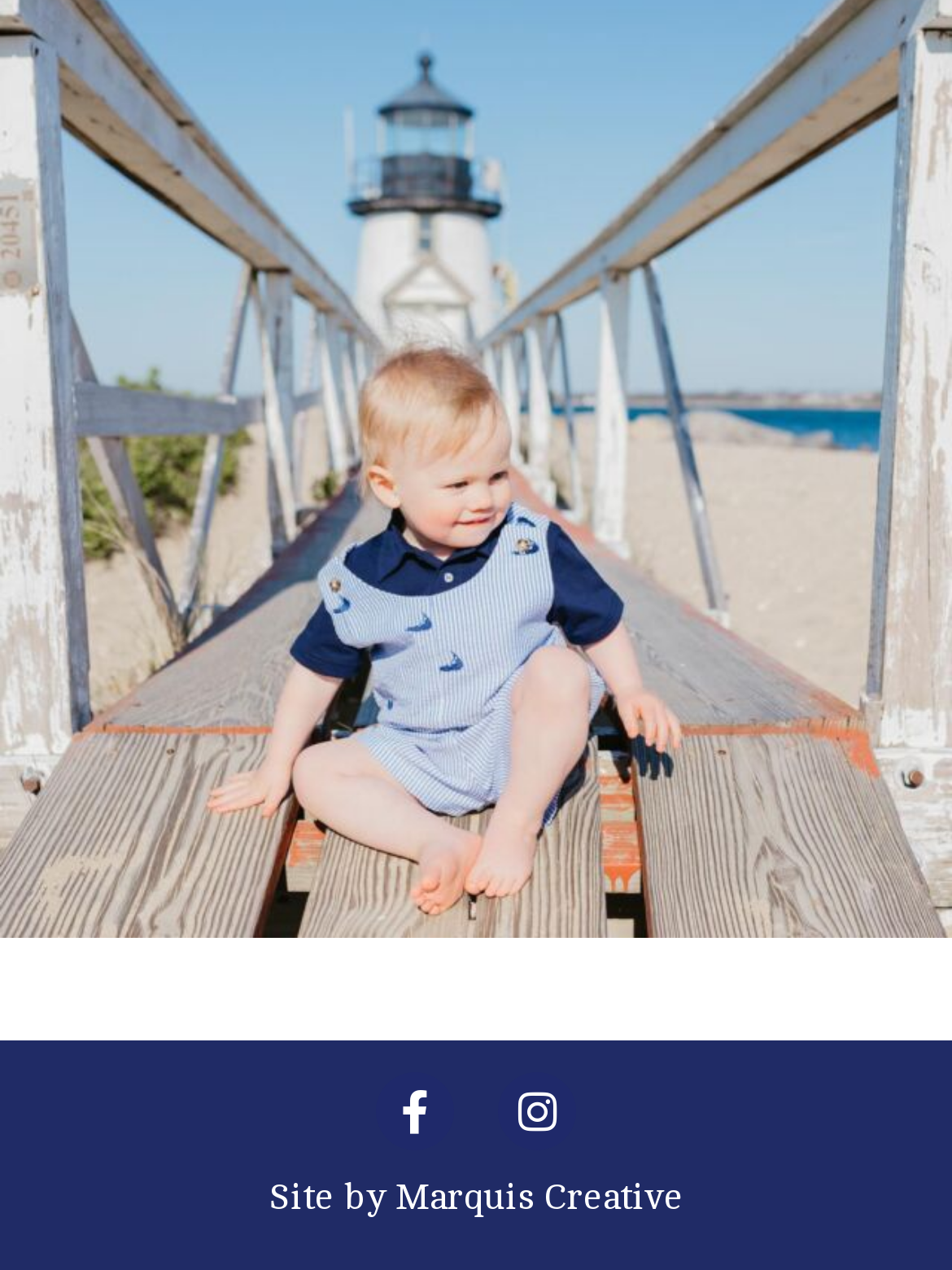Identify the bounding box of the UI component described as: "Facebook-f".

[0.394, 0.843, 0.477, 0.906]